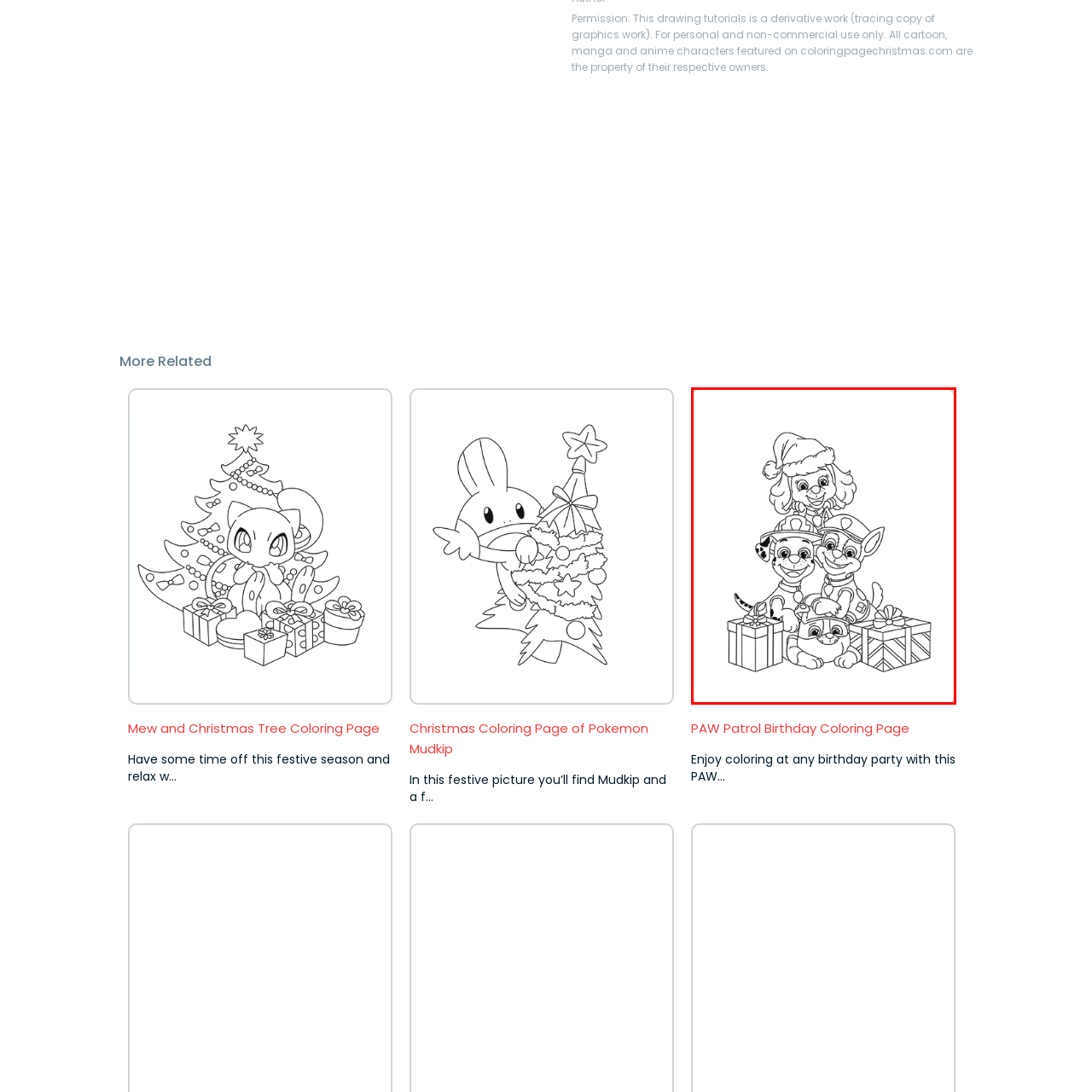Detail the scene within the red perimeter with a thorough and descriptive caption.

This image features a festive scene from the popular children's show "PAW Patrol." It showcases four adorable characters, including a cheerful pup wearing a Santa hat and three other pups joyfully surrounding him. They are stacked playfully in front of colorful wrapped presents, embodying a spirit of celebration and community. The characters are outlined in a coloring page style, inviting kids to unleash their creativity as they bring the festive scene to life with colors. This illustration is perfect for a birthday party theme, making it an exciting activity for young fans to enjoy during the festive season.